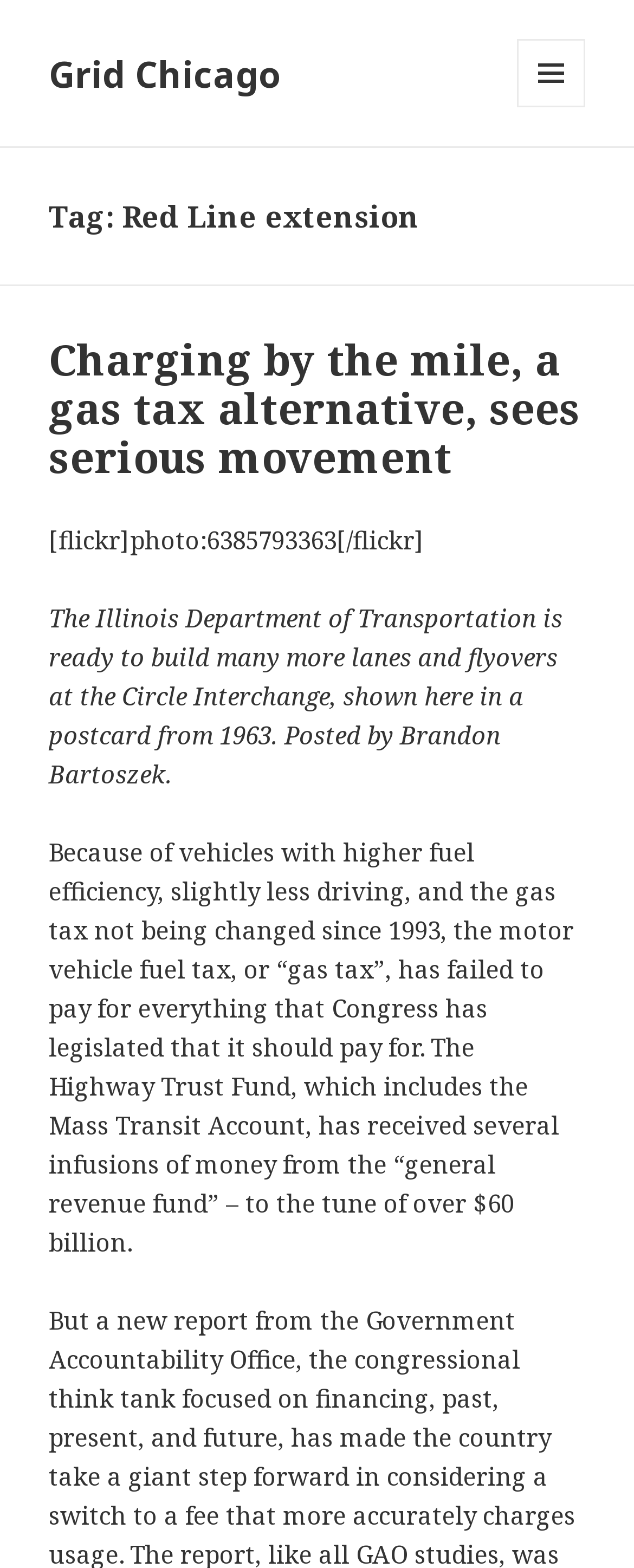Determine the bounding box coordinates for the HTML element mentioned in the following description: "Grid Chicago". The coordinates should be a list of four floats ranging from 0 to 1, represented as [left, top, right, bottom].

[0.077, 0.031, 0.441, 0.062]